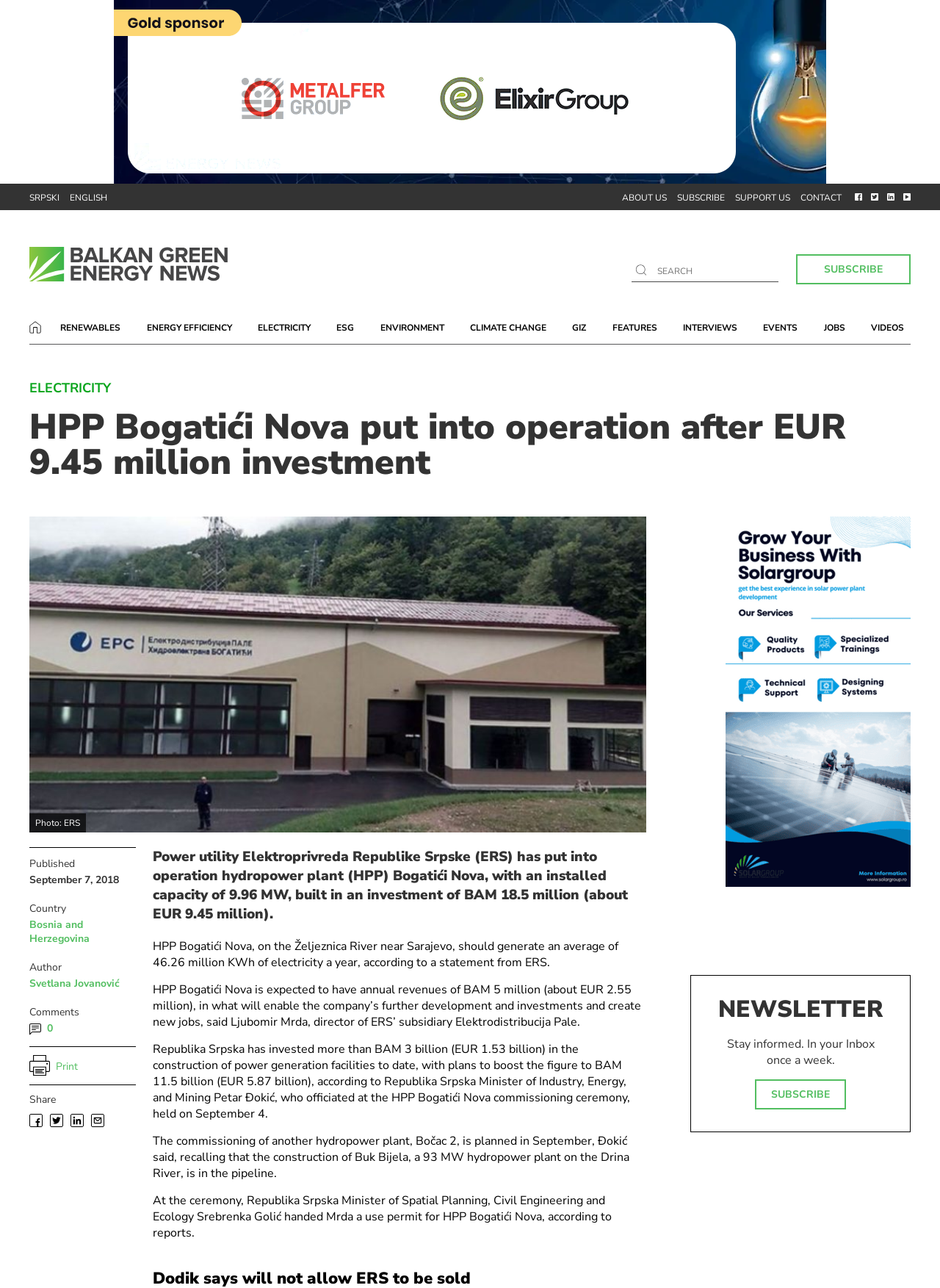Identify the bounding box coordinates of the region I need to click to complete this instruction: "Search for something".

[0.699, 0.205, 0.824, 0.216]